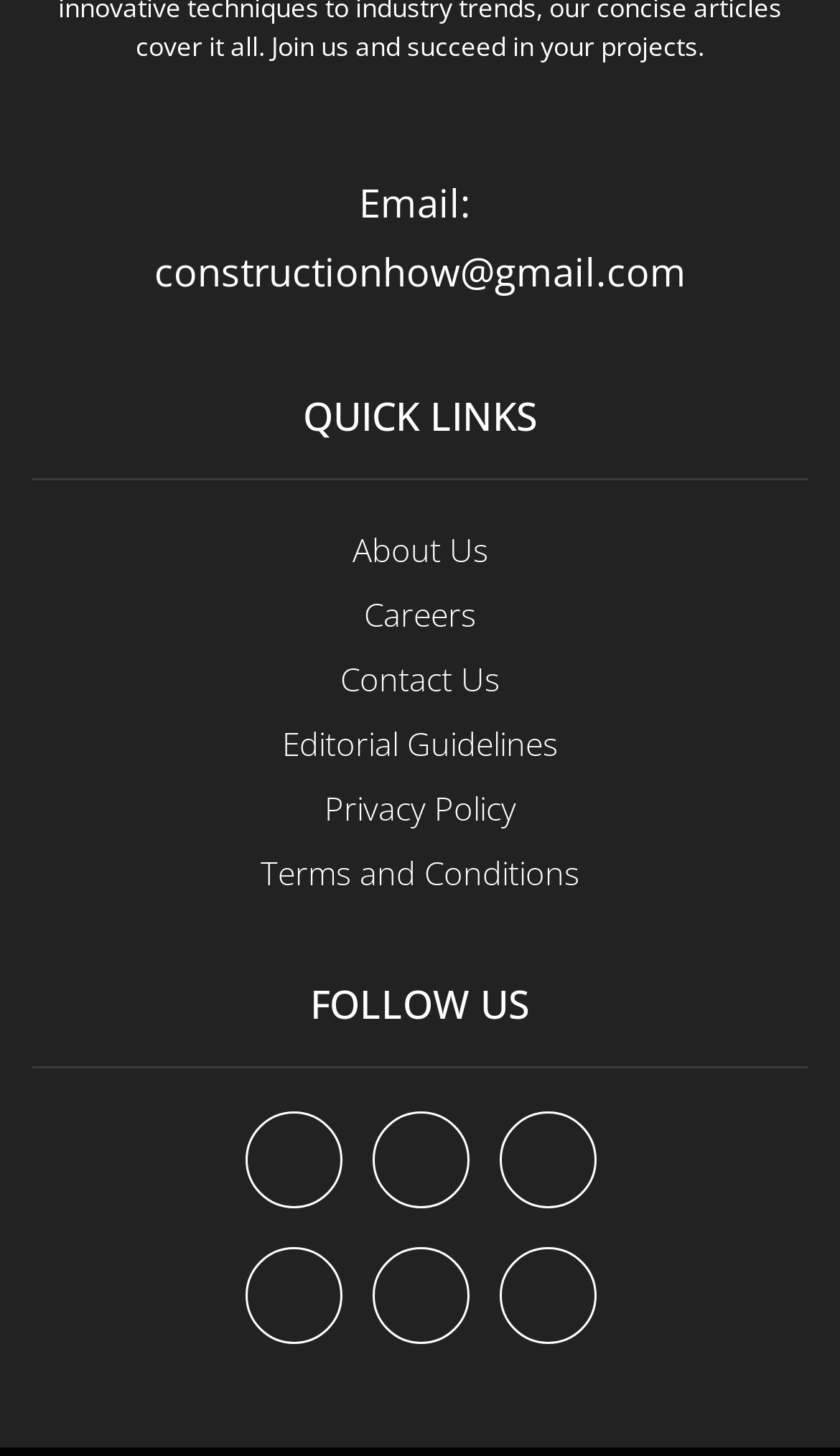Determine the bounding box coordinates of the section I need to click to execute the following instruction: "Read the company's terms and conditions". Provide the coordinates as four float numbers between 0 and 1, i.e., [left, top, right, bottom].

[0.31, 0.584, 0.69, 0.613]